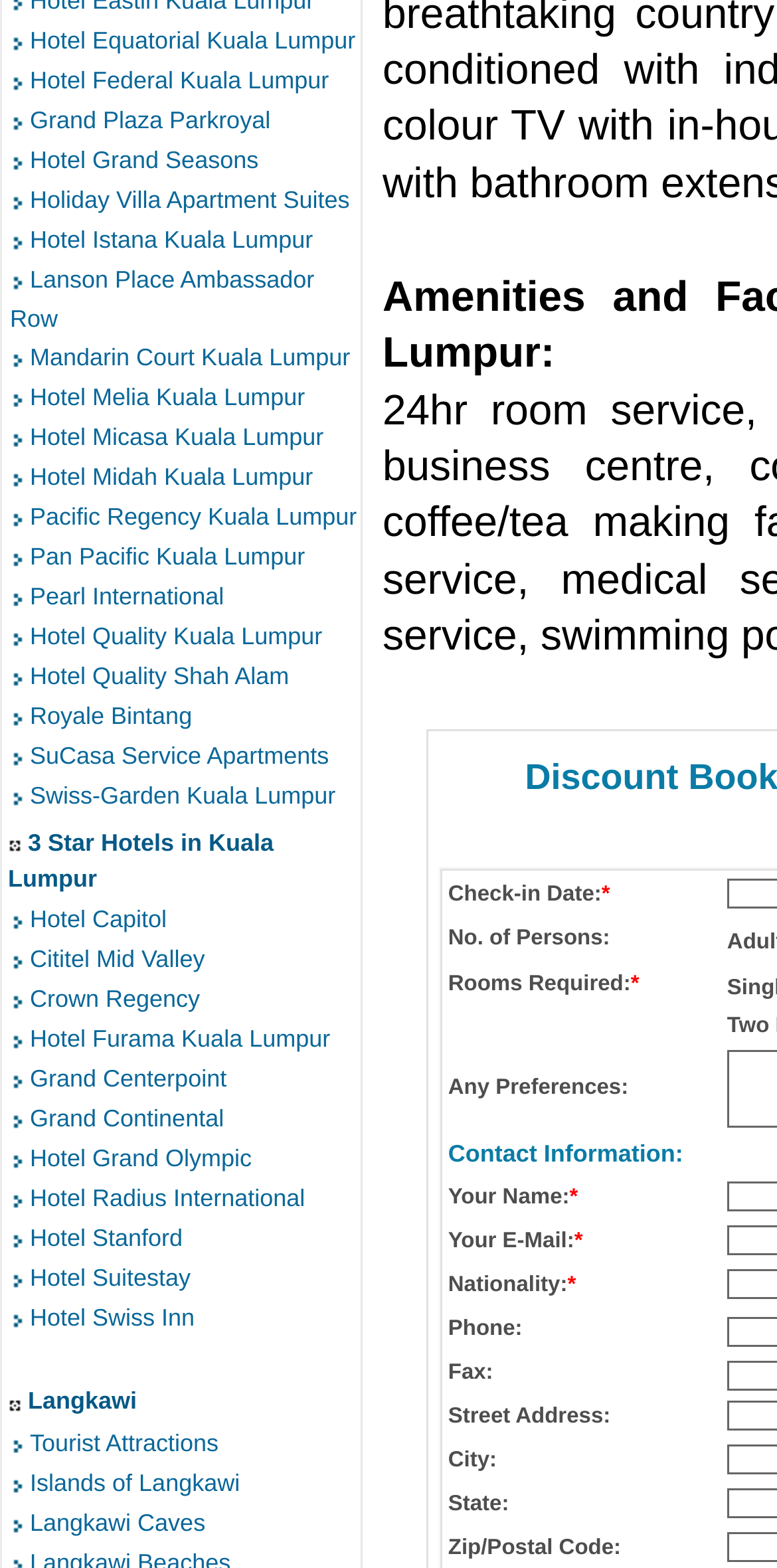Using details from the image, please answer the following question comprehensively:
How many image elements are on this webpage?

I counted the number of image elements, each represented by an empty string, and found a total of 40 images, each corresponding to a hotel link.